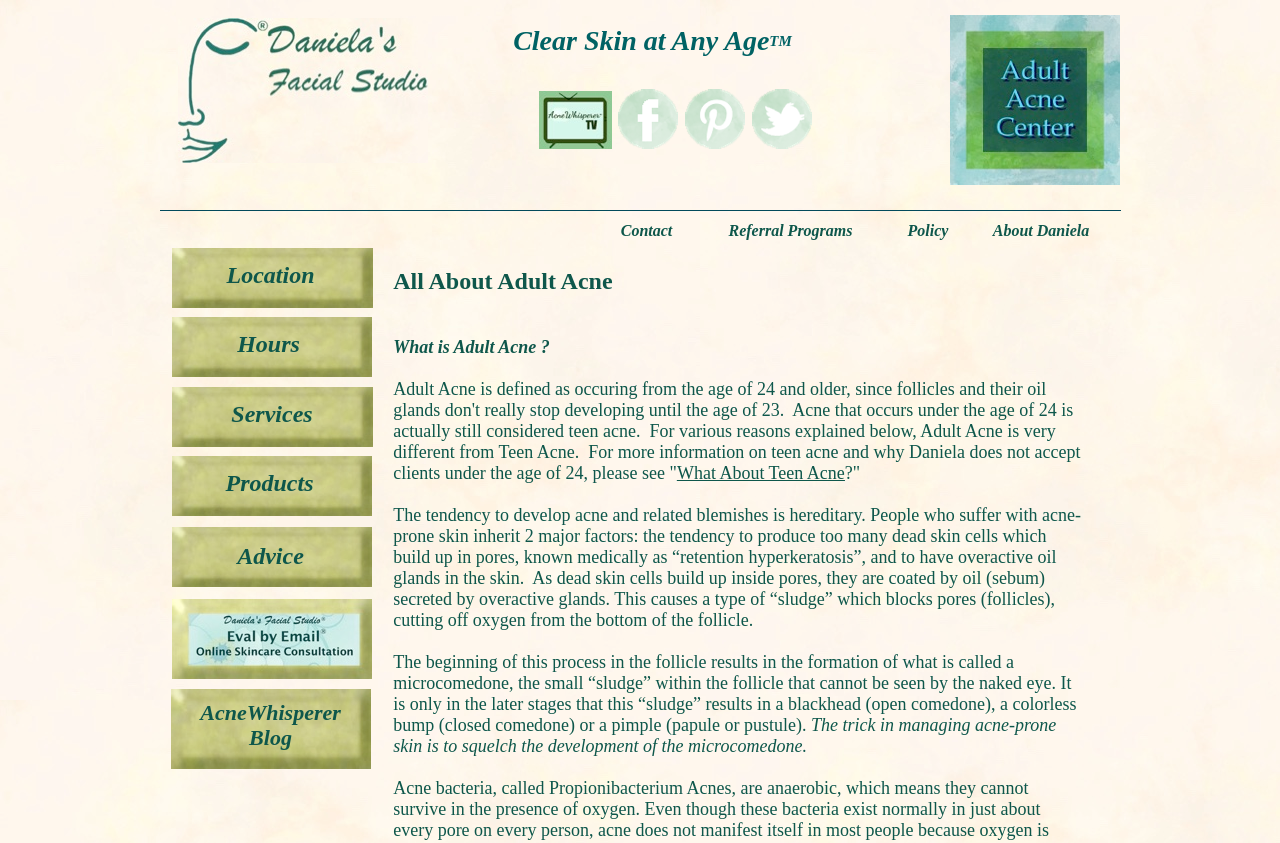What is the result of dead skin cells building up inside pores?
Provide a short answer using one word or a brief phrase based on the image.

A type of sludge